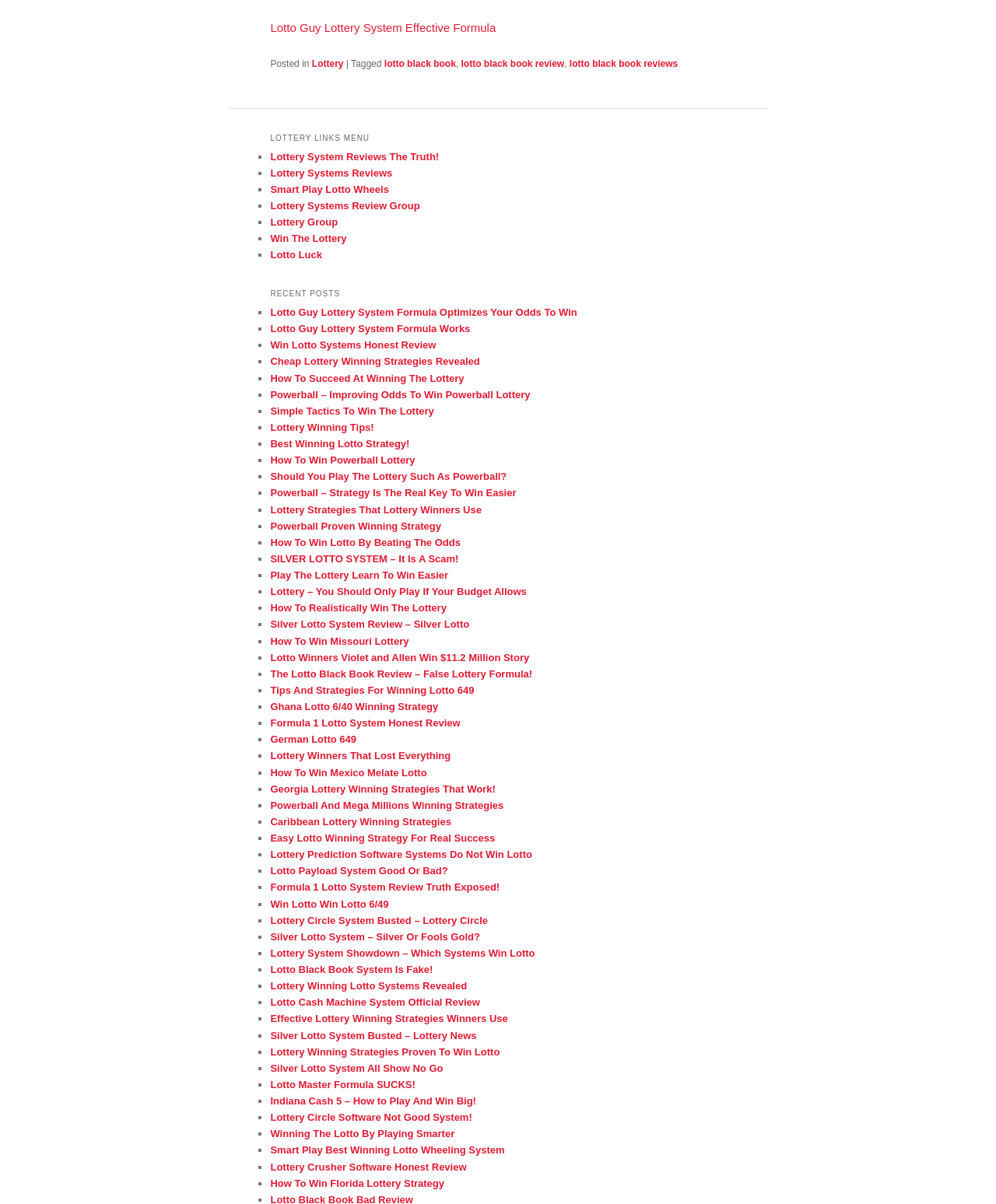Could you highlight the region that needs to be clicked to execute the instruction: "Read 'How To Succeed At Winning The Lottery' article"?

[0.271, 0.309, 0.466, 0.319]